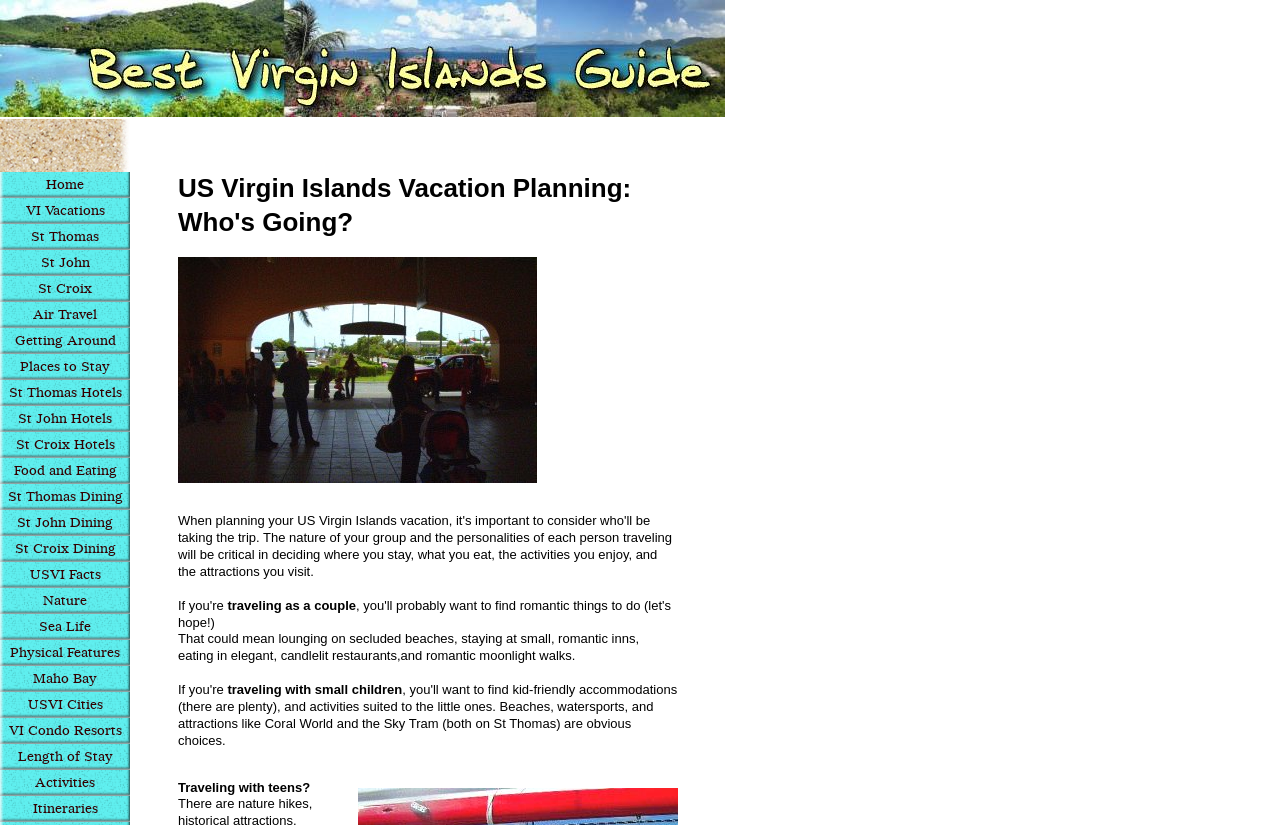From the webpage screenshot, predict the bounding box coordinates (top-left x, top-left y, bottom-right x, bottom-right y) for the UI element described here: St Croix Hotels

[0.0, 0.524, 0.102, 0.555]